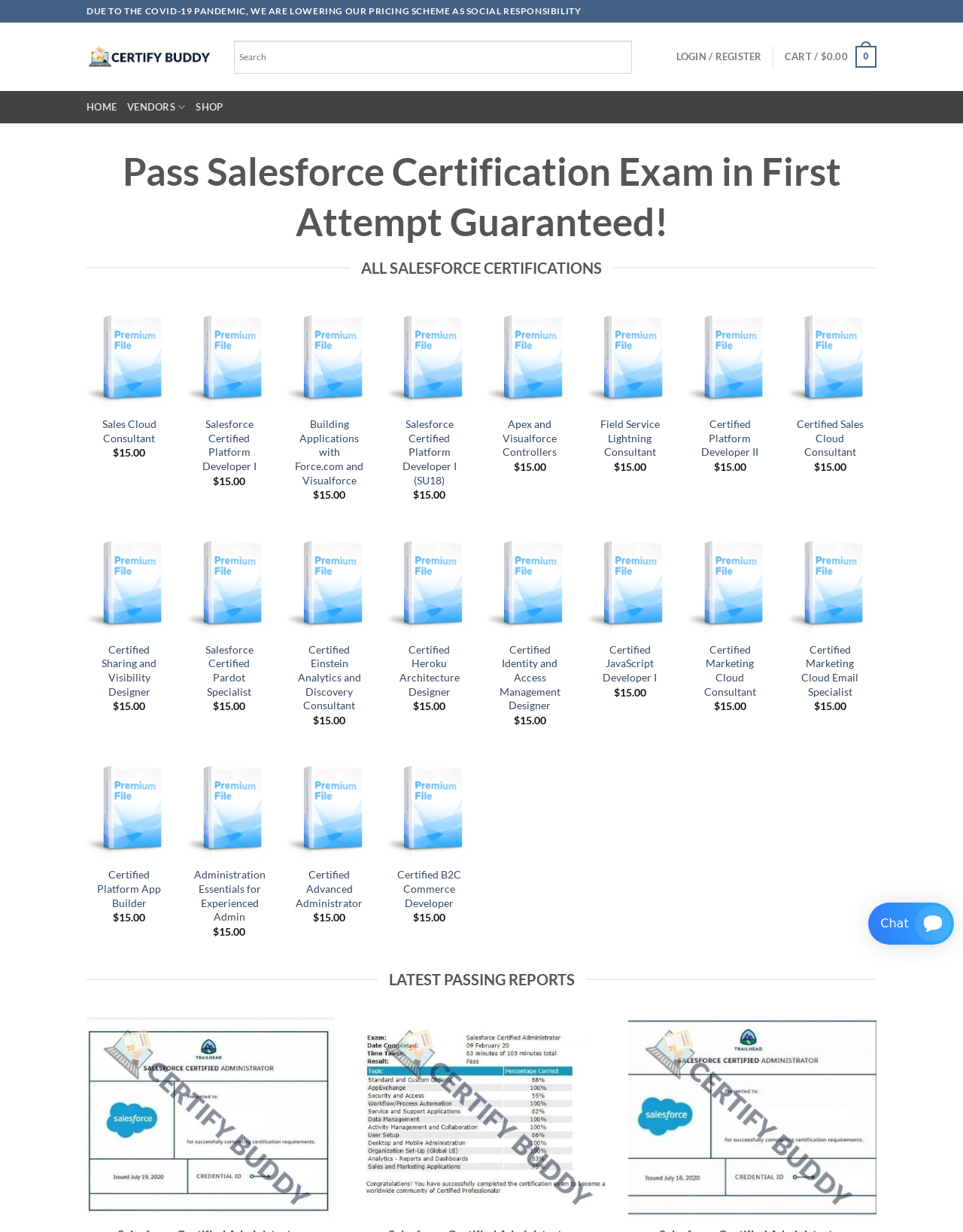Locate the bounding box coordinates of the element I should click to achieve the following instruction: "Go to the home page".

[0.09, 0.075, 0.121, 0.099]